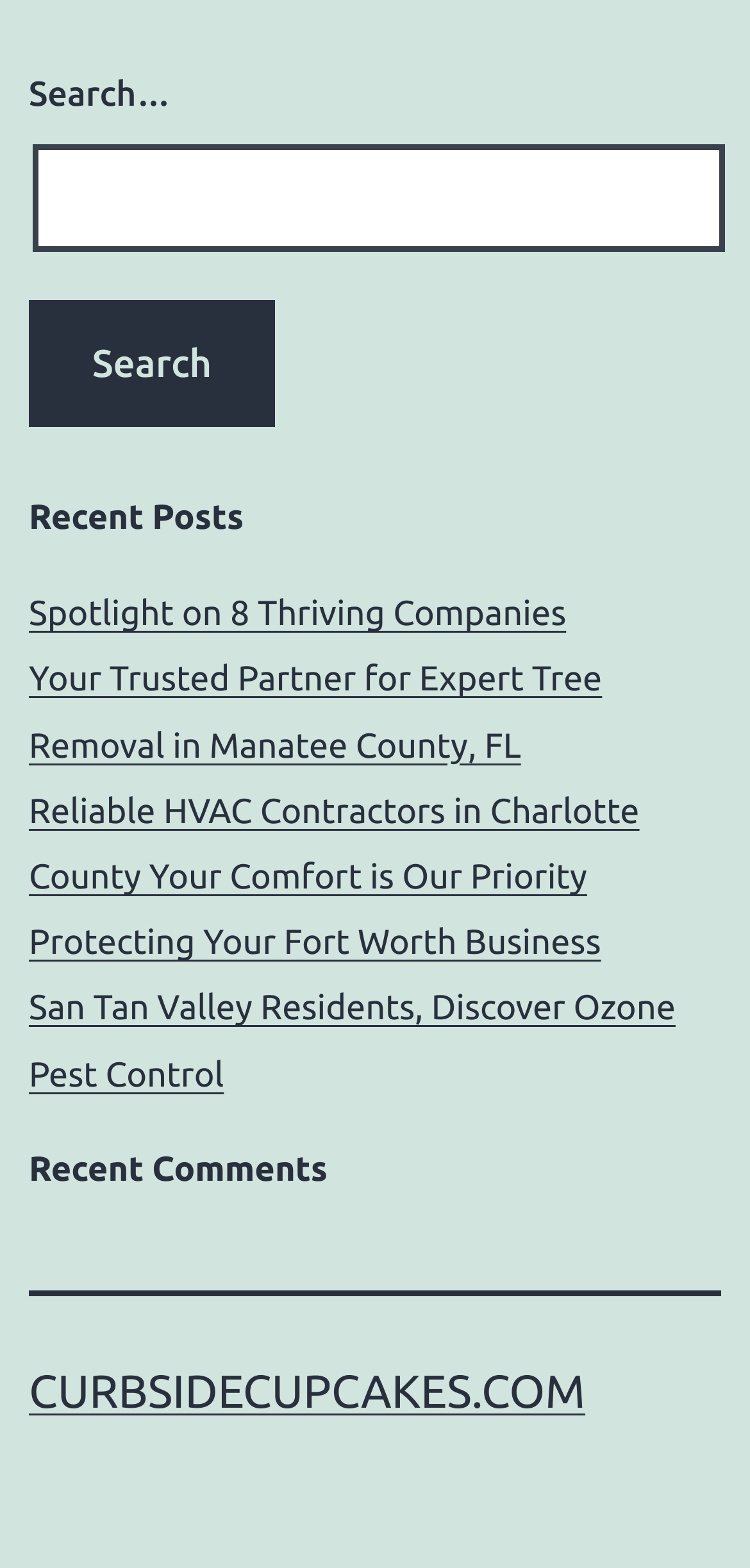Answer the question using only a single word or phrase: 
What type of content is featured in the 'Recent Posts' section?

Company articles